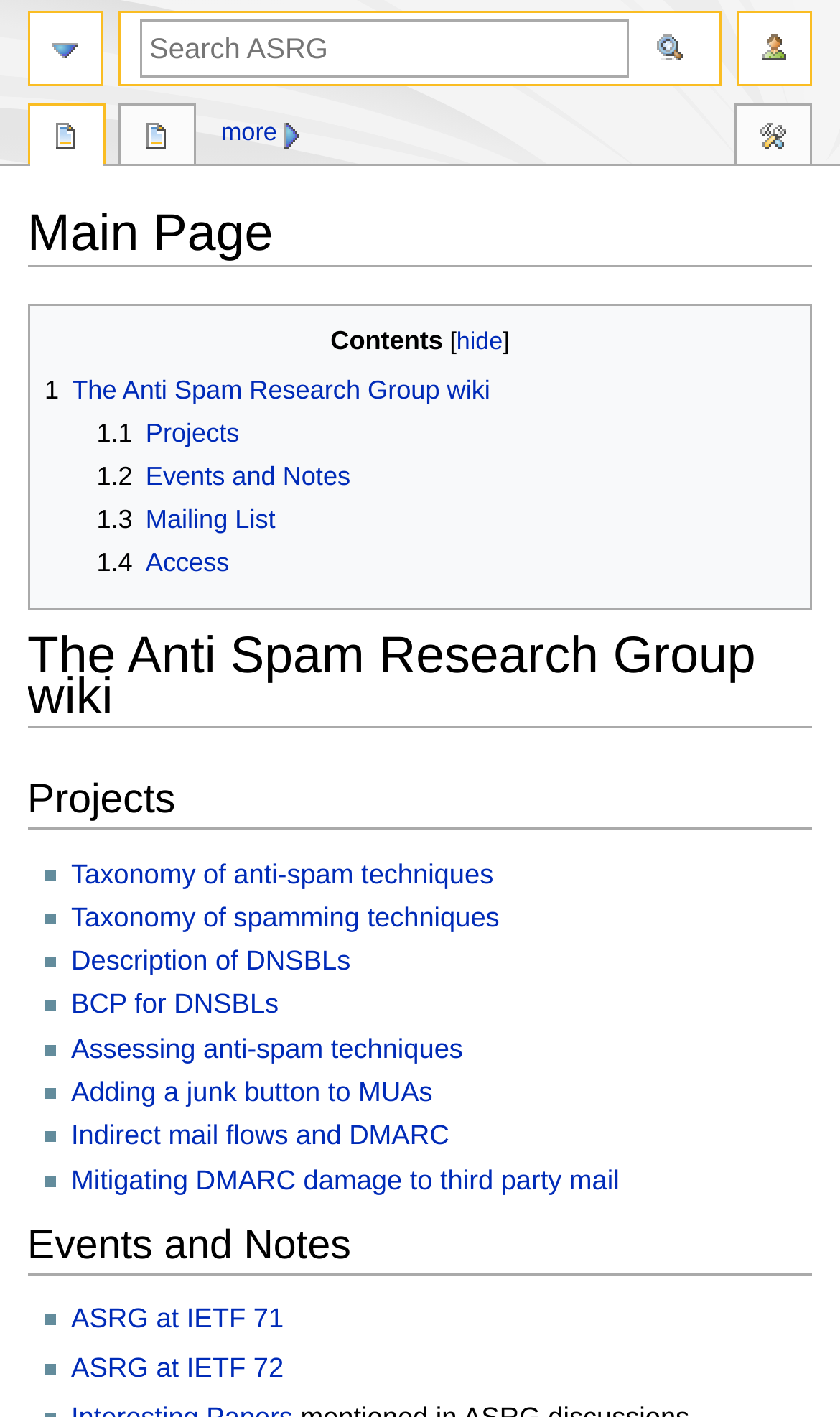Can you find the bounding box coordinates of the area I should click to execute the following instruction: "Read about taxonomy of anti-spam techniques"?

[0.085, 0.606, 0.587, 0.627]